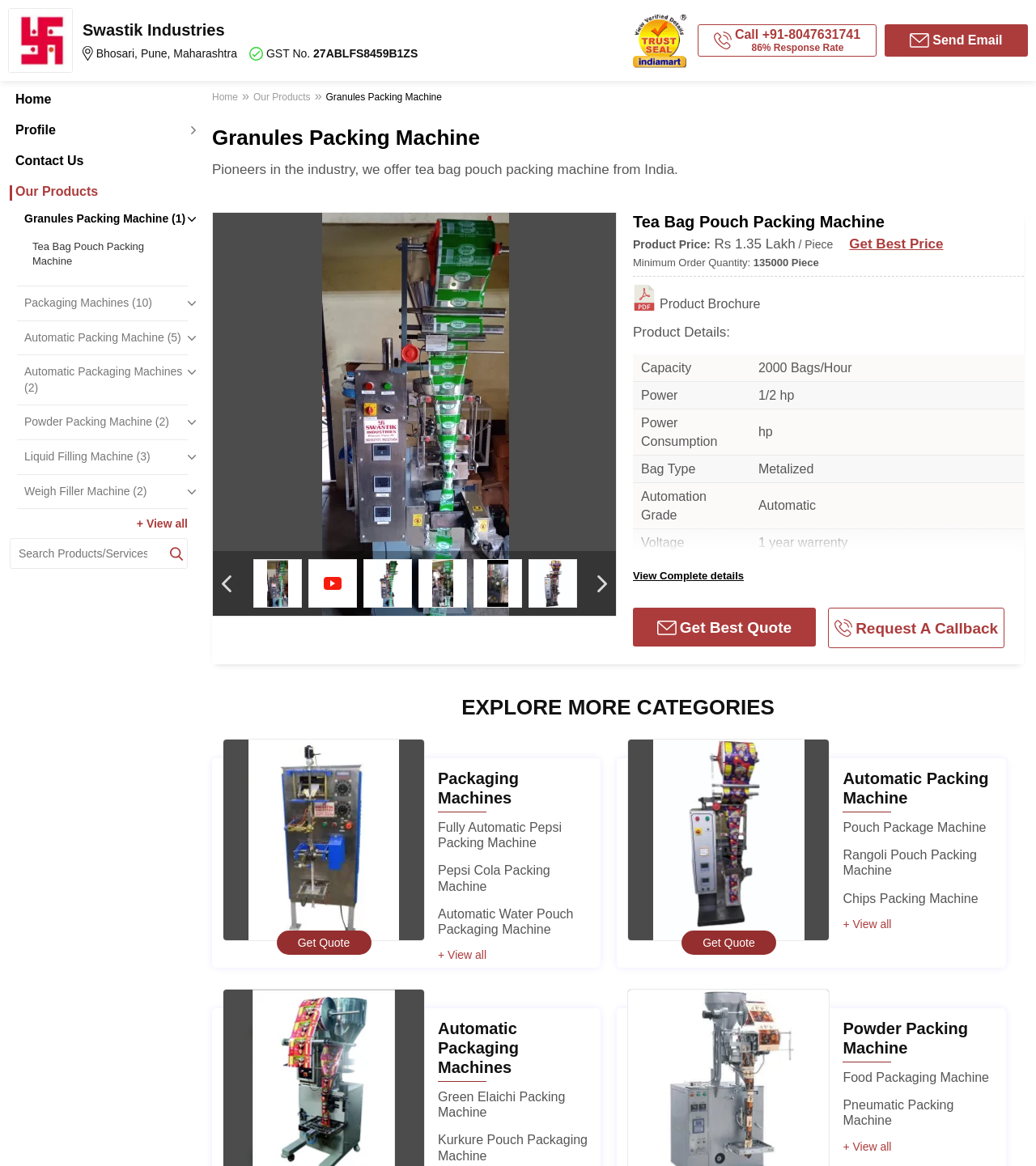Identify the bounding box for the UI element described as: "Profile". Ensure the coordinates are four float numbers between 0 and 1, formatted as [left, top, right, bottom].

[0.009, 0.106, 0.181, 0.117]